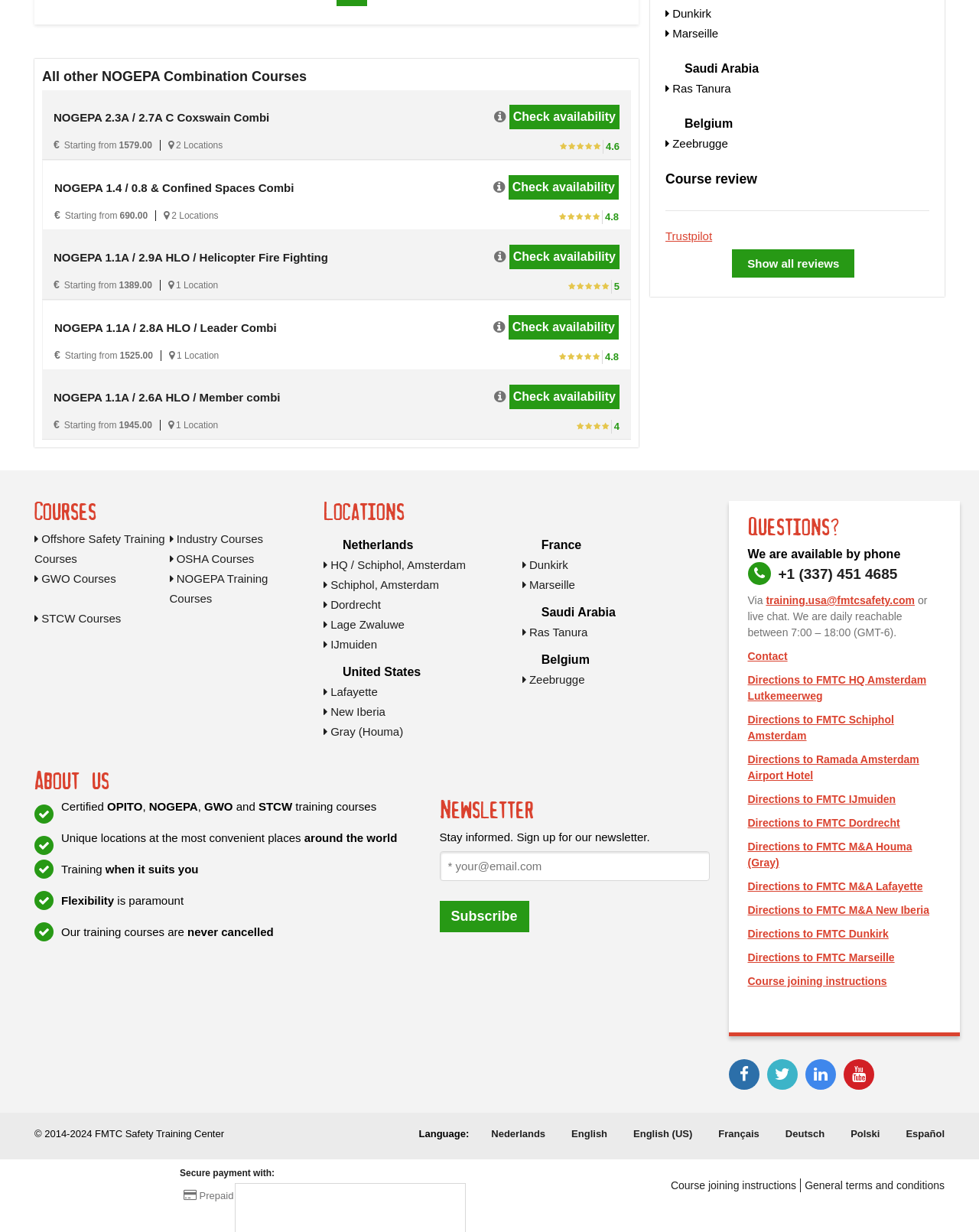Find the bounding box coordinates for the area that must be clicked to perform this action: "Click on NOGEPA 2.3A / 2.7A C Coxswain Combi course".

[0.055, 0.076, 0.43, 0.114]